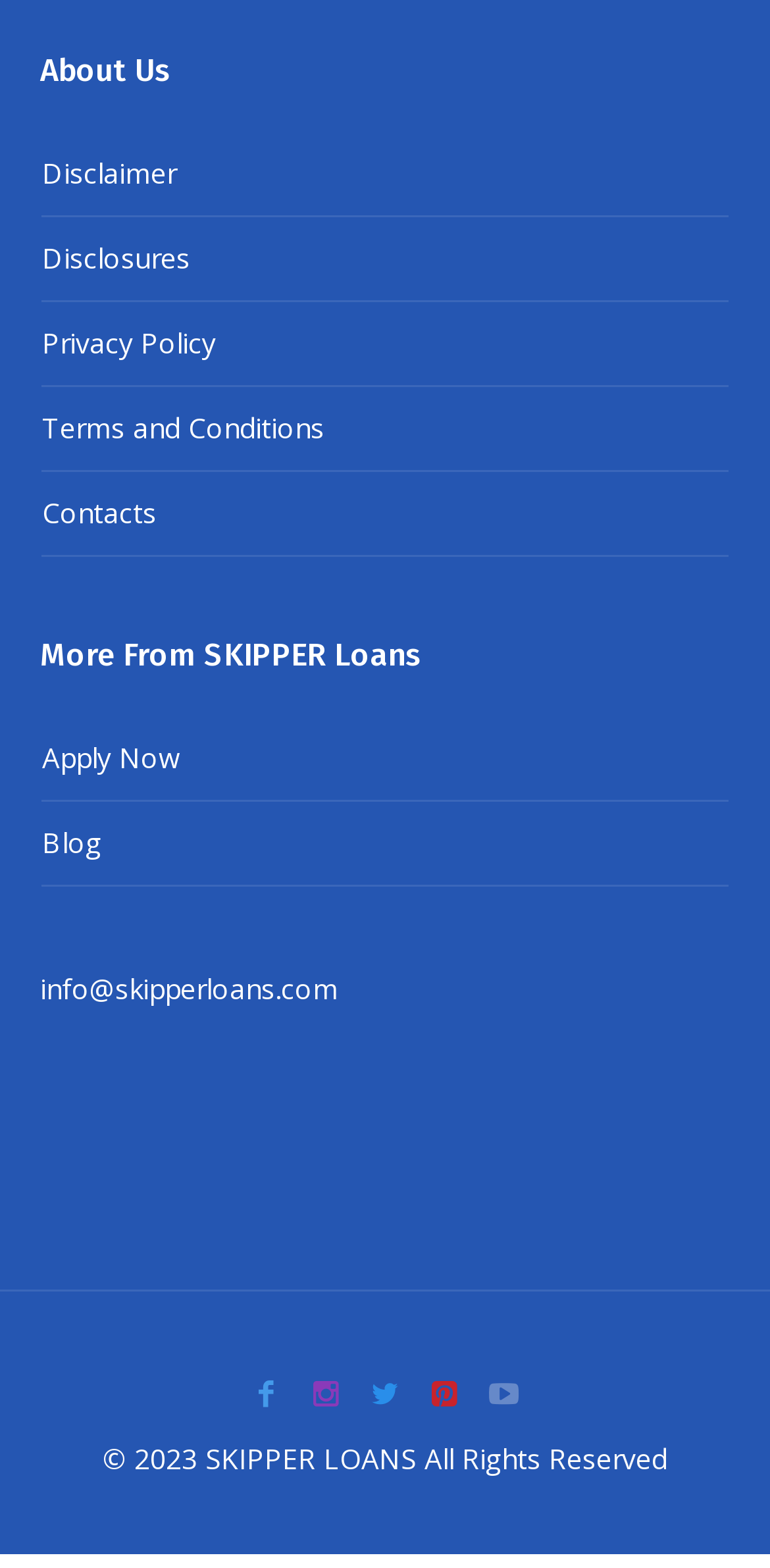How many social media links are present?
Please look at the screenshot and answer in one word or a short phrase.

5